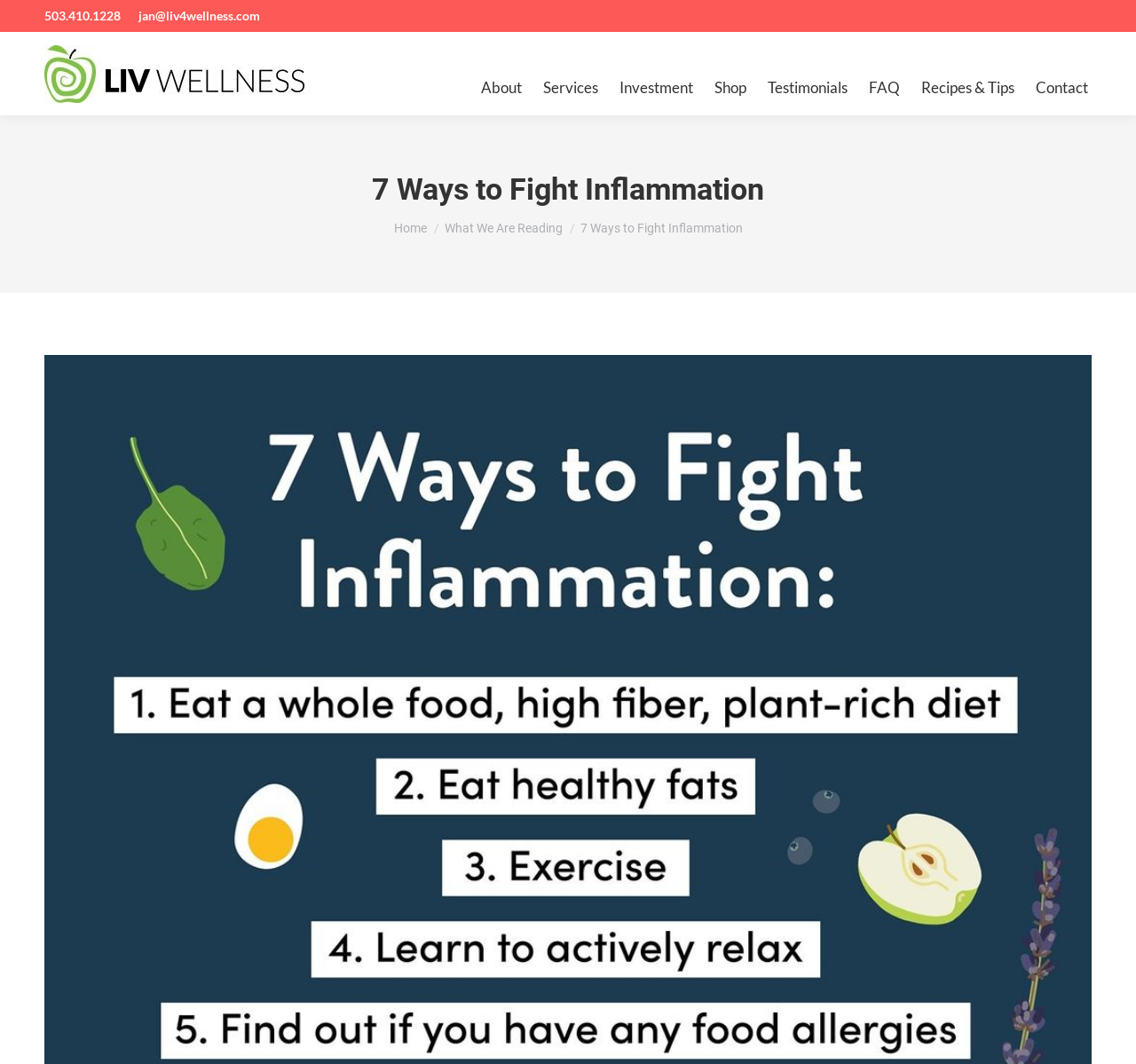What is the phone number to contact Liv Wellness?
From the image, respond using a single word or phrase.

503.410.1228